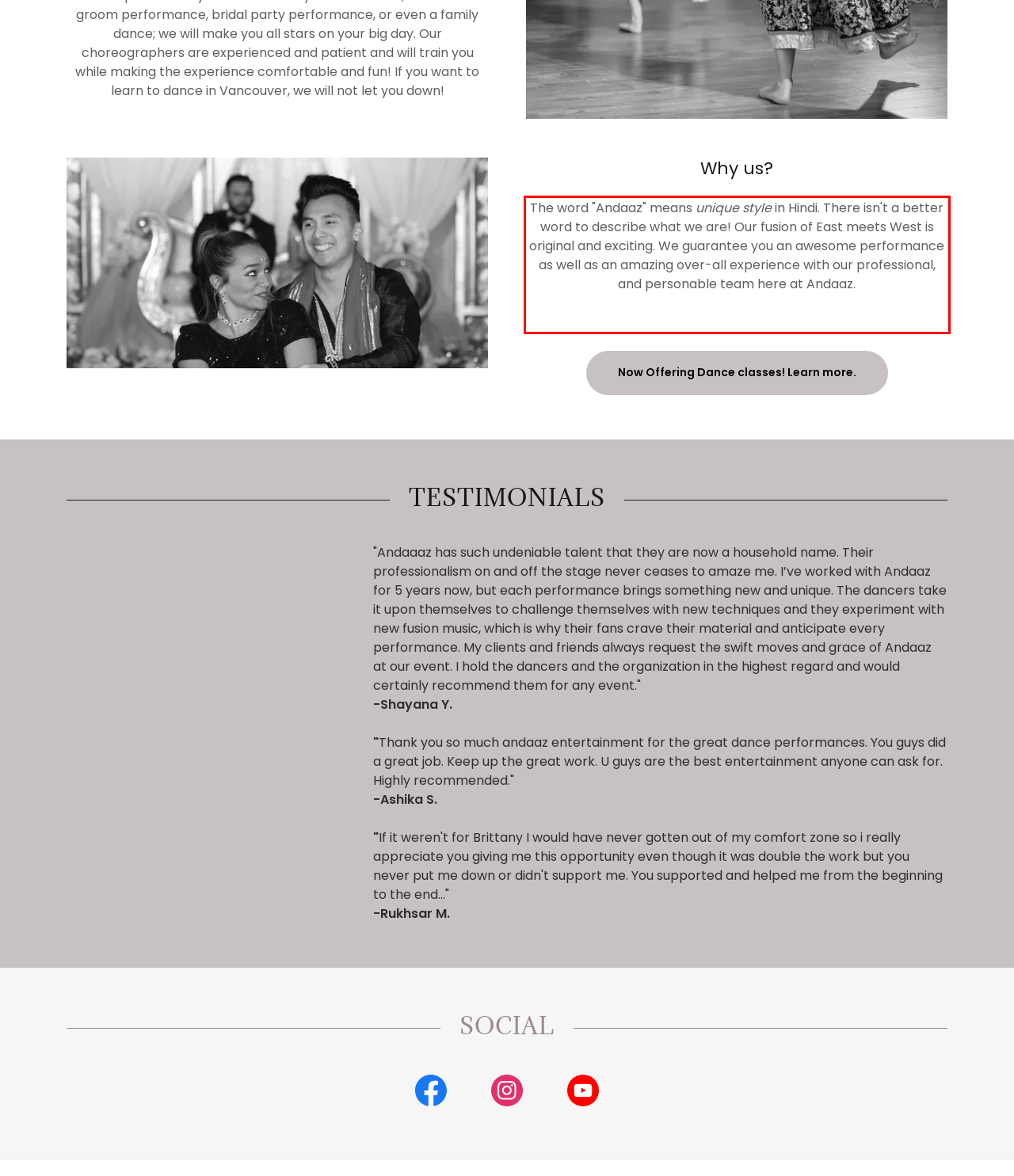Given a screenshot of a webpage, locate the red bounding box and extract the text it encloses.

The word "Andaaz" means unique style in Hindi. There isn't a better word to describe what we are! Our fusion of East meets West is original and exciting. We guarantee you an awesome performance as well as an amazing over-all experience with our professional, and personable team here at Andaaz.